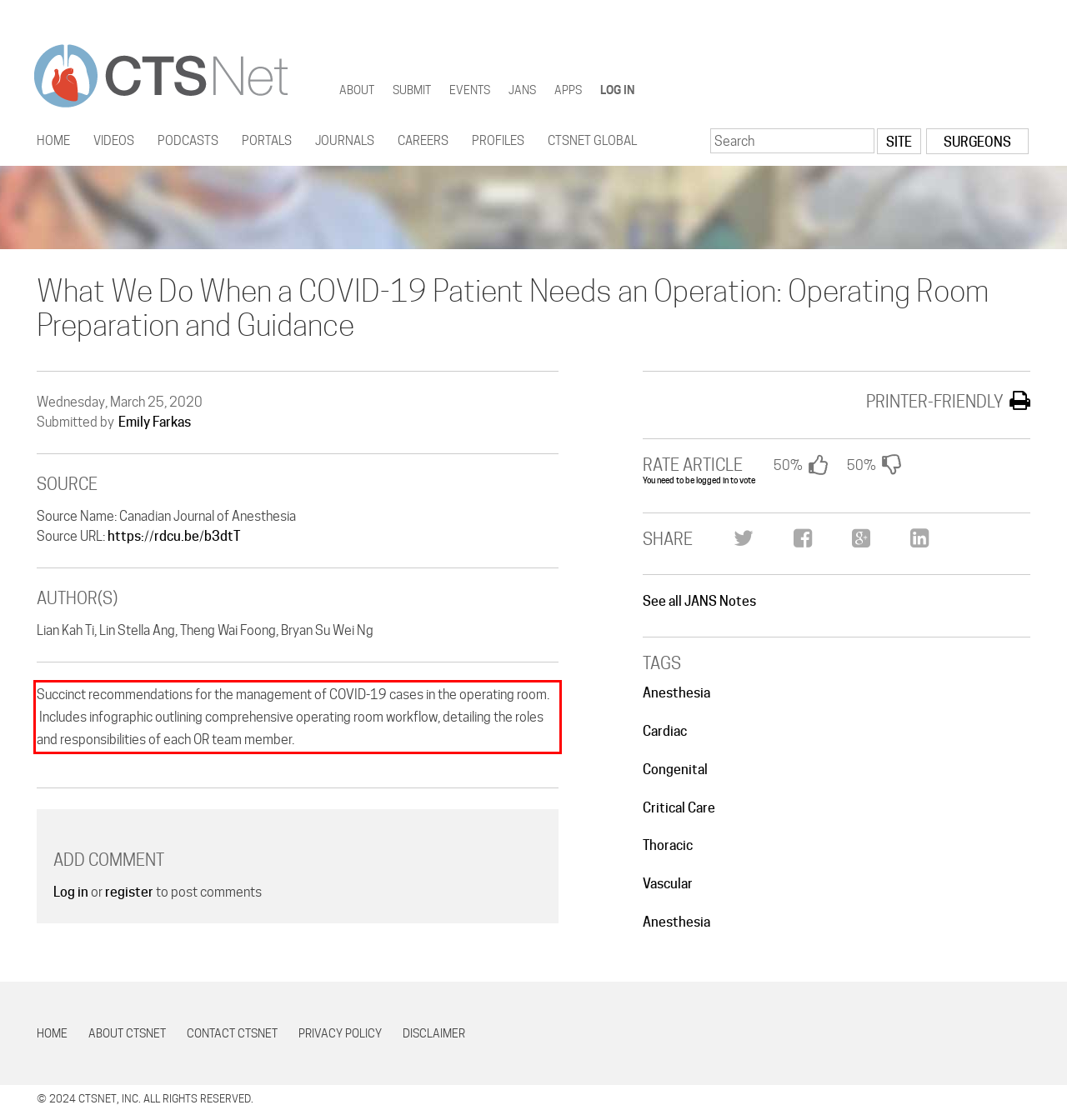You are provided with a screenshot of a webpage that includes a UI element enclosed in a red rectangle. Extract the text content inside this red rectangle.

Succinct recommendations for the management of COVID-19 cases in the operating room. Includes infographic outlining comprehensive operating room workflow, detailing the roles and responsibilities of each OR team member.